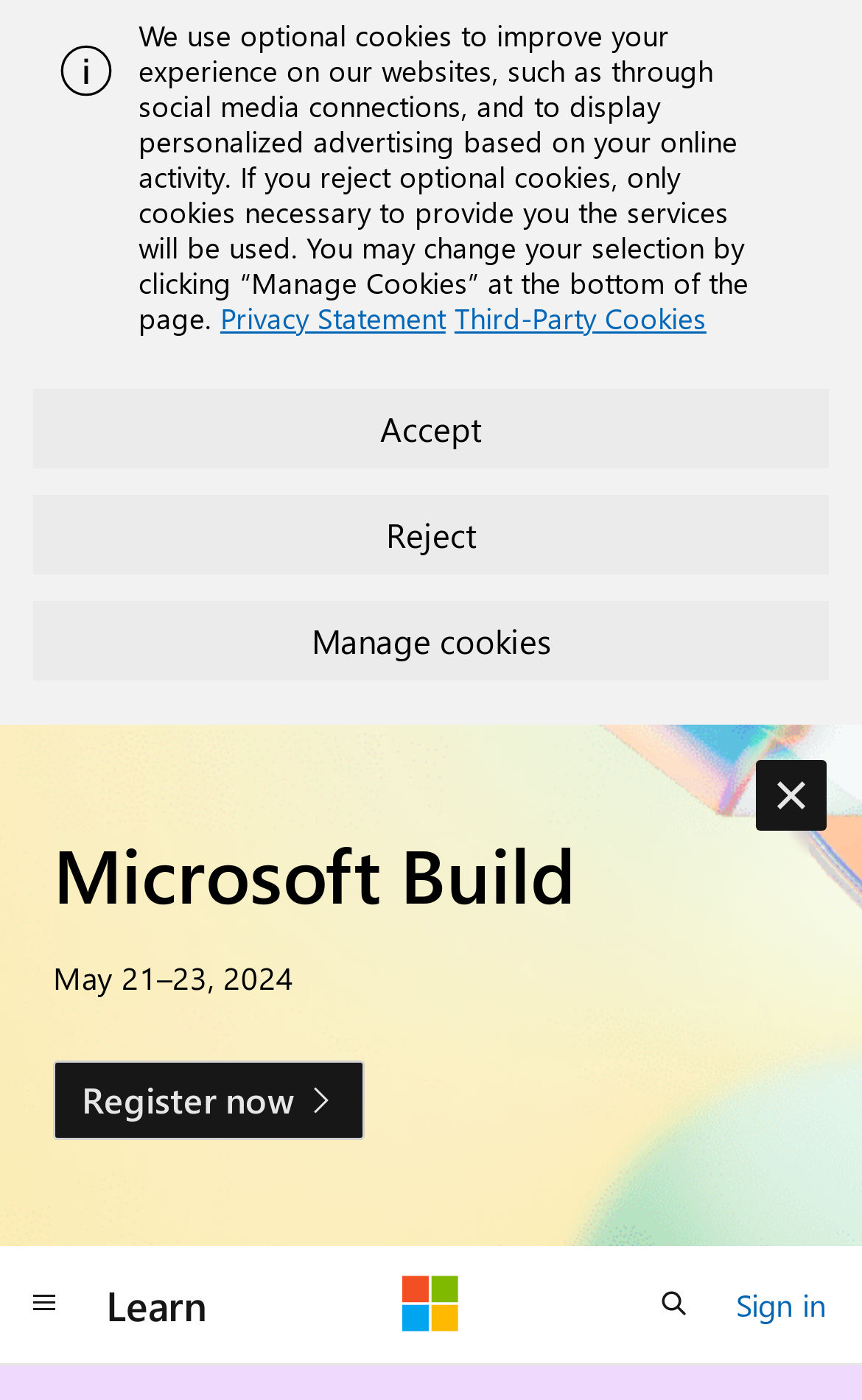Could you determine the bounding box coordinates of the clickable element to complete the instruction: "sign in"? Provide the coordinates as four float numbers between 0 and 1, i.e., [left, top, right, bottom].

[0.854, 0.911, 0.959, 0.952]